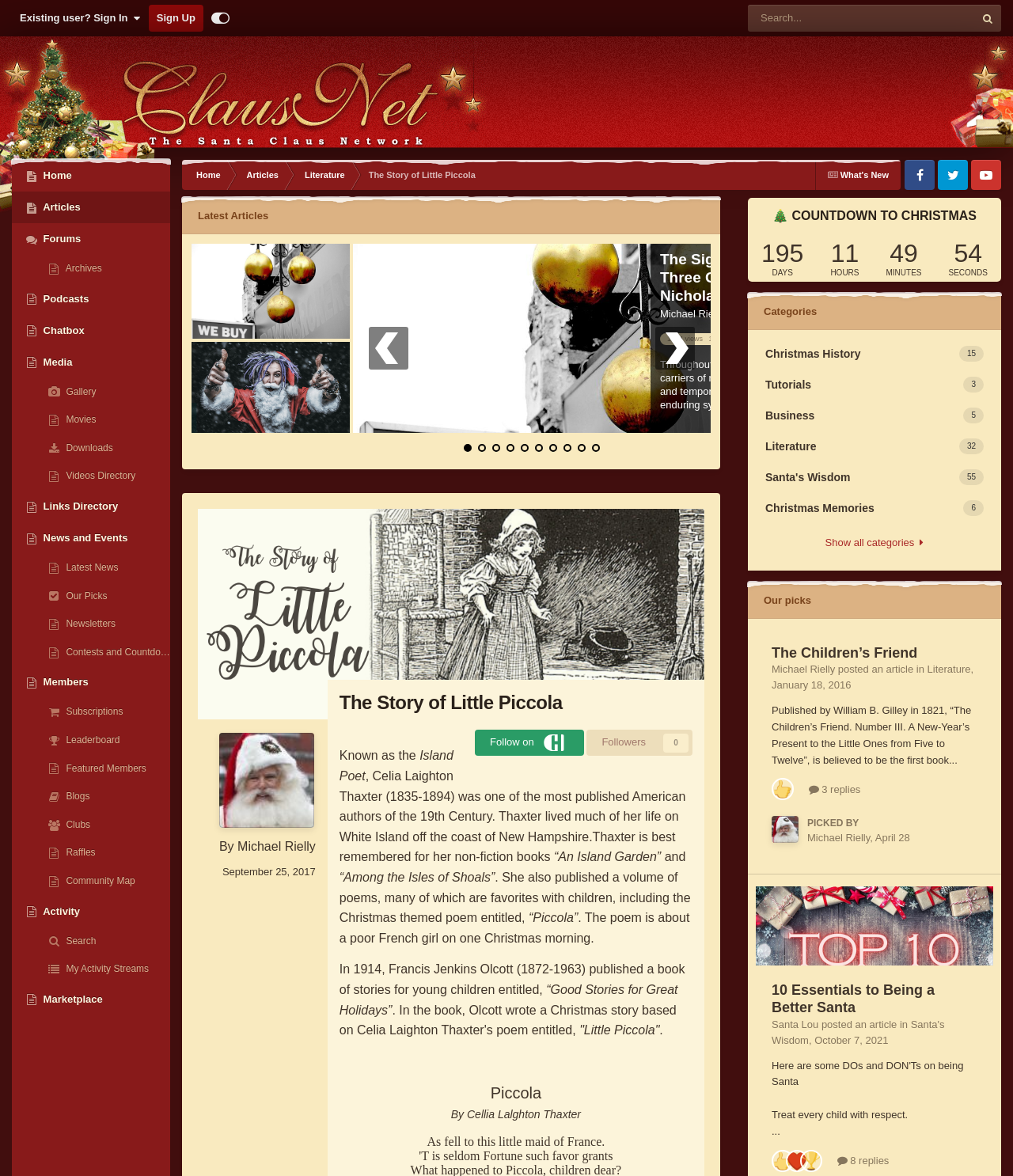What is the name of the island where Celia Laighton Thaxter lived?
Refer to the image and provide a one-word or short phrase answer.

White Island